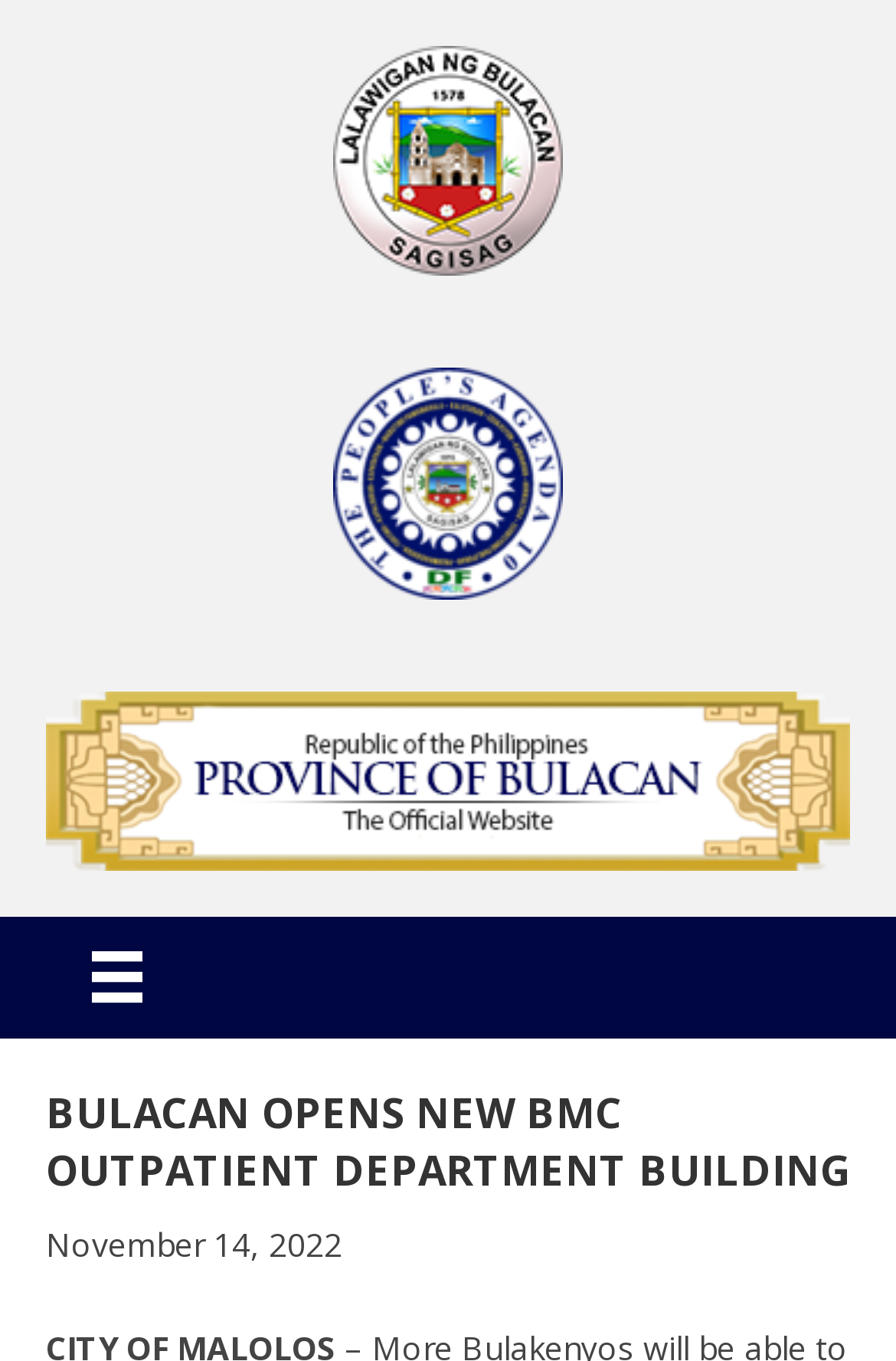Please find the bounding box for the following UI element description. Provide the coordinates in (top-left x, top-left y, bottom-right x, bottom-right y) format, with values between 0 and 1: parent_node: Home aria-label="Menu"

[0.051, 0.69, 0.211, 0.746]